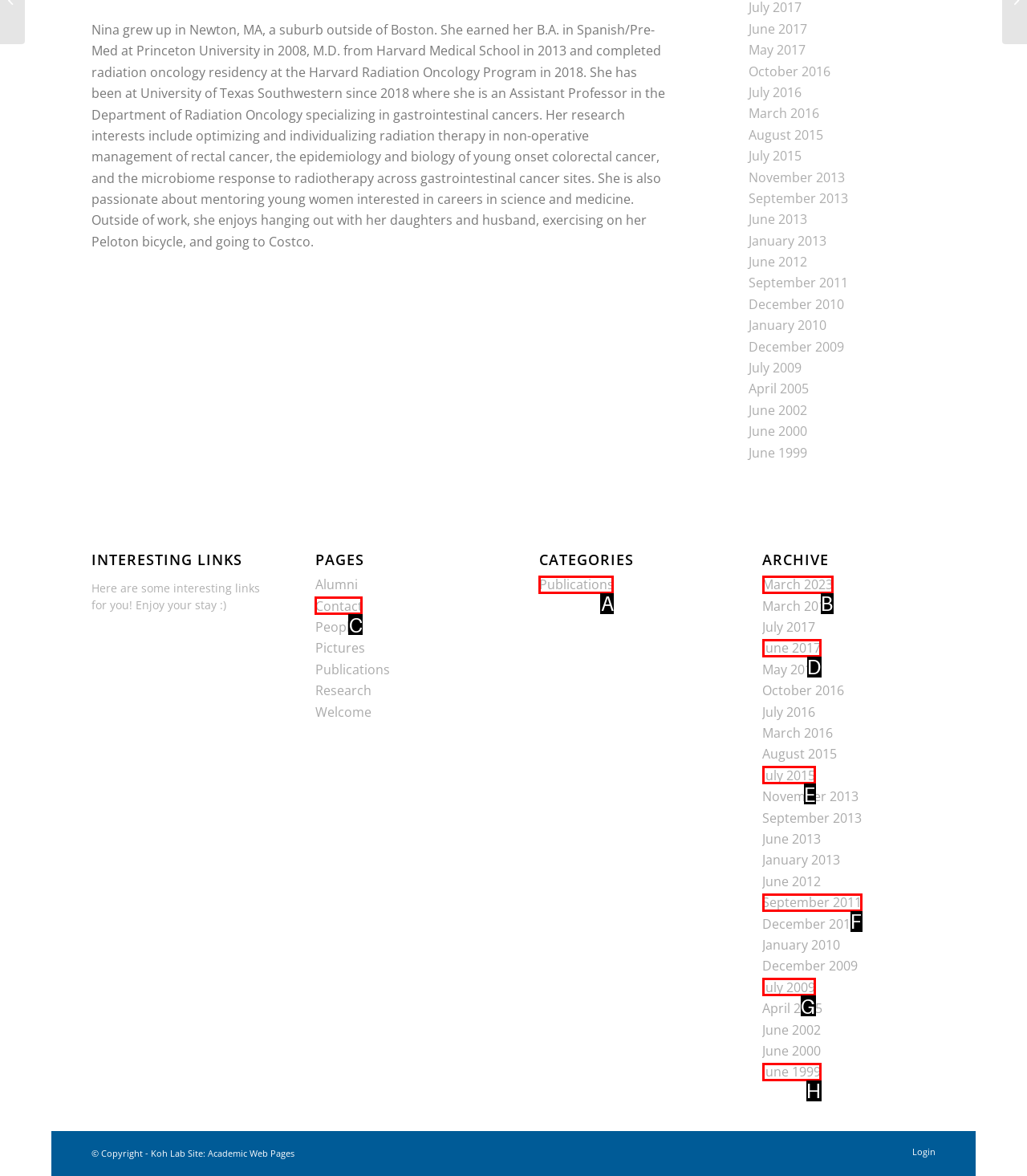Choose the letter that best represents the description: LaTeX project template. Provide the letter as your response.

None